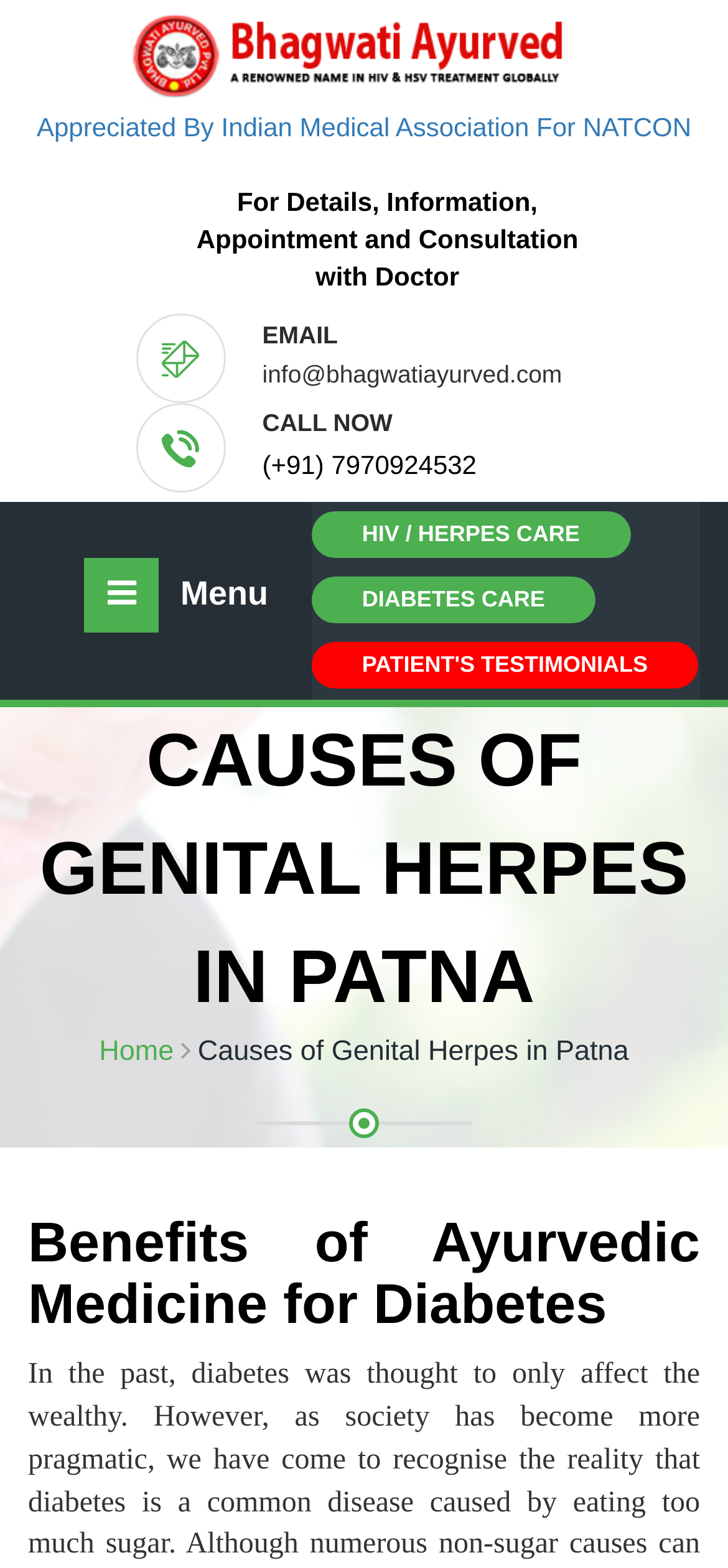Provide a short answer to the following question with just one word or phrase: What is the phone number for calling now?

(+91) 7970924532